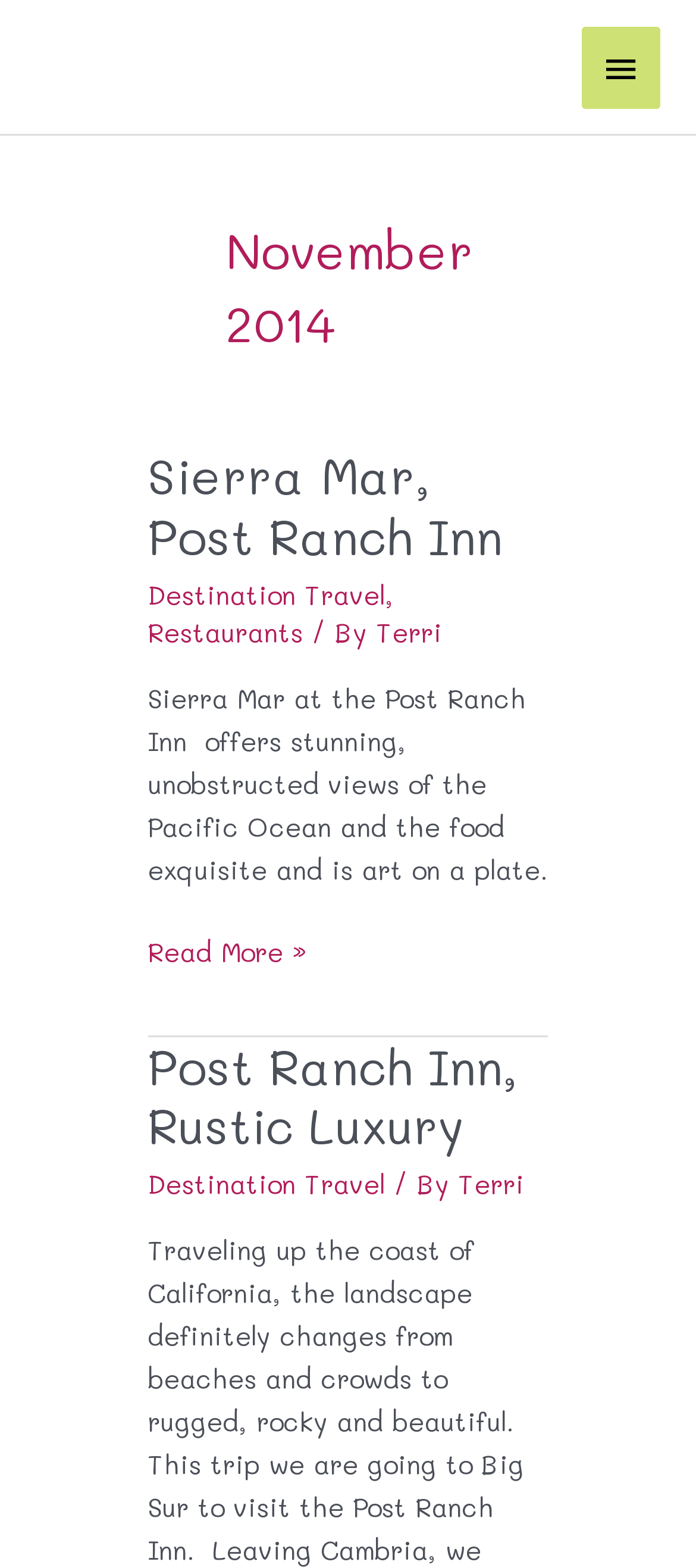Determine the coordinates of the bounding box for the clickable area needed to execute this instruction: "Read more about Sierra Mar, Post Ranch Inn".

[0.212, 0.594, 0.443, 0.622]